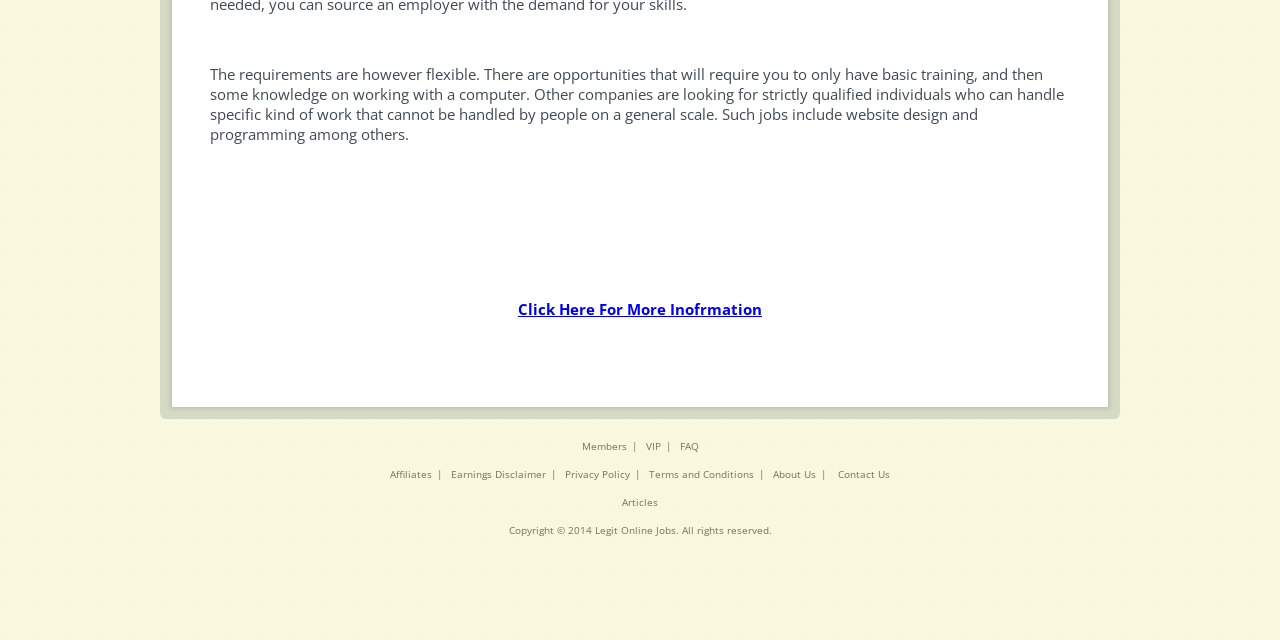Find the bounding box coordinates corresponding to the UI element with the description: "Click Here For More Inofrmation". The coordinates should be formatted as [left, top, right, bottom], with values as floats between 0 and 1.

[0.405, 0.467, 0.595, 0.498]